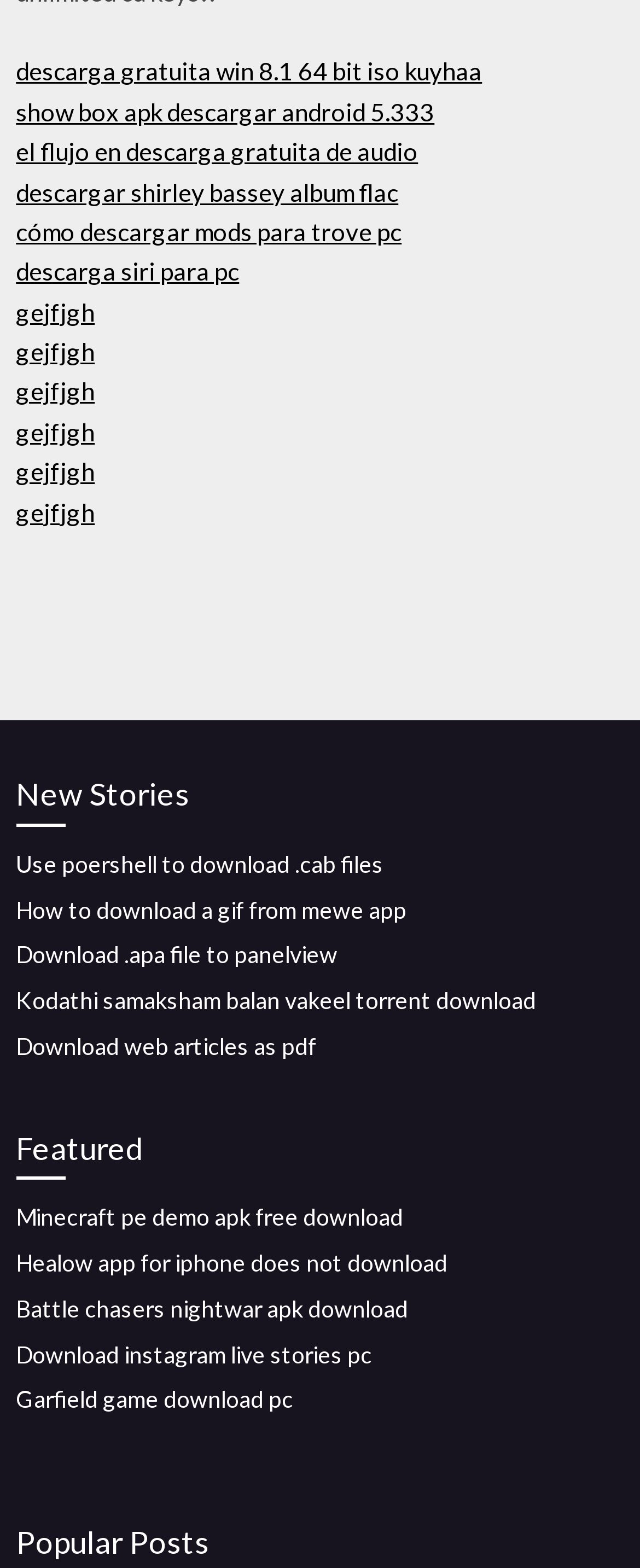Identify the bounding box coordinates of the clickable region required to complete the instruction: "Download Windows 8.1 64-bit ISO". The coordinates should be given as four float numbers within the range of 0 and 1, i.e., [left, top, right, bottom].

[0.025, 0.036, 0.753, 0.055]